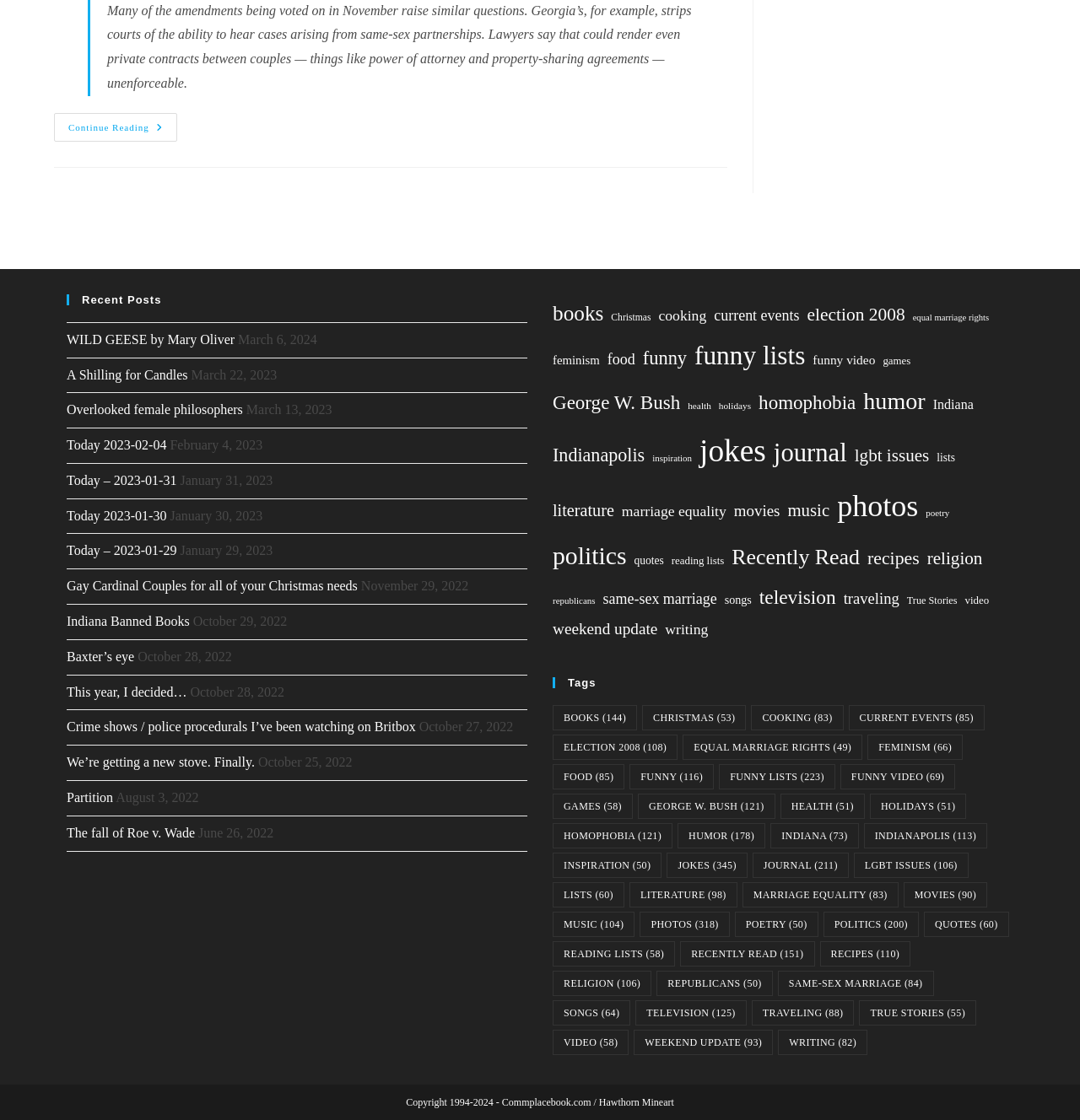Answer the following inquiry with a single word or phrase:
Is there a post about cooking?

Yes